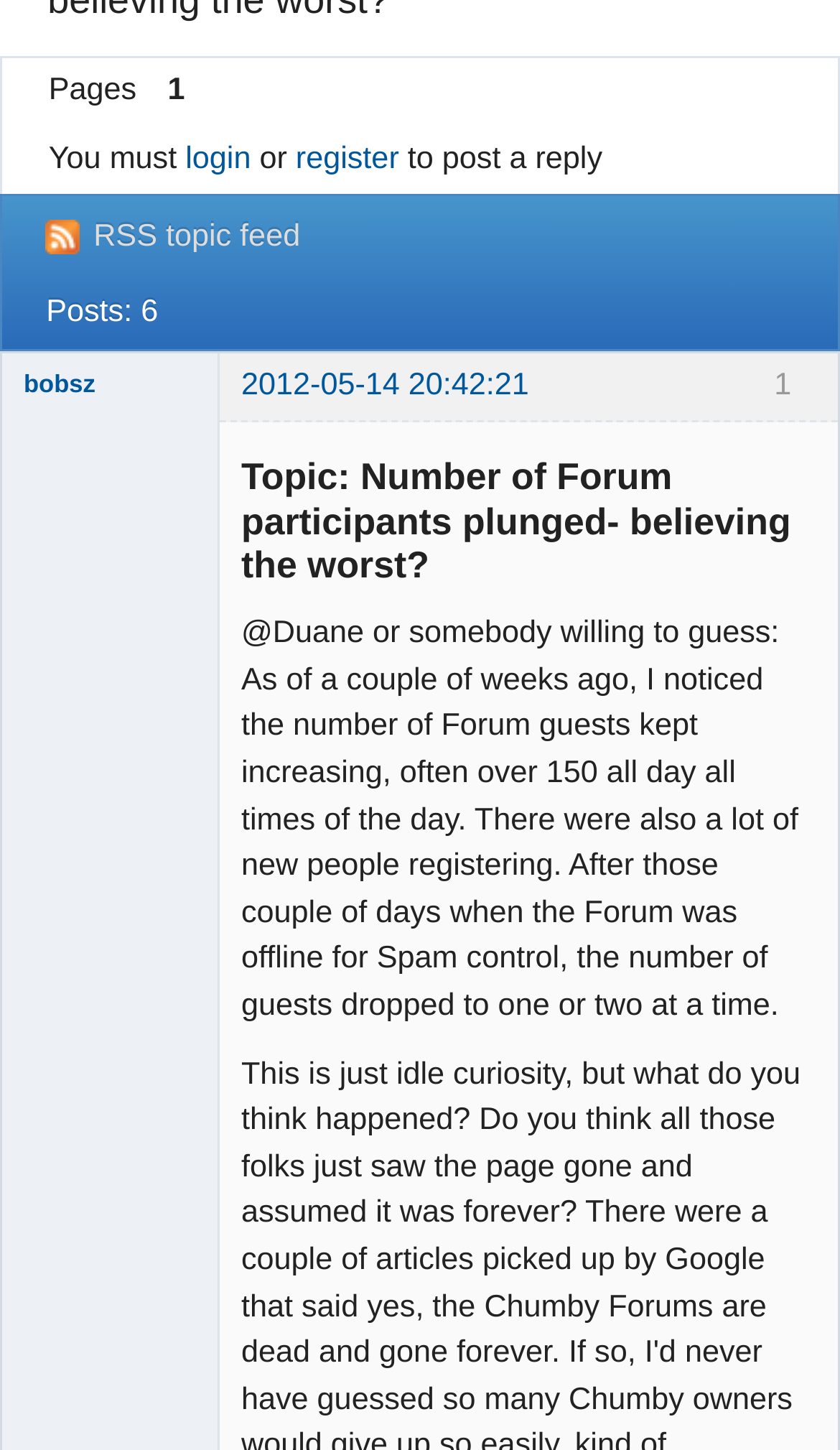Locate the UI element described by bobsz and provide its bounding box coordinates. Use the format (top-left x, top-left y, bottom-right x, bottom-right y) with all values as floating point numbers between 0 and 1.

[0.028, 0.251, 0.233, 0.283]